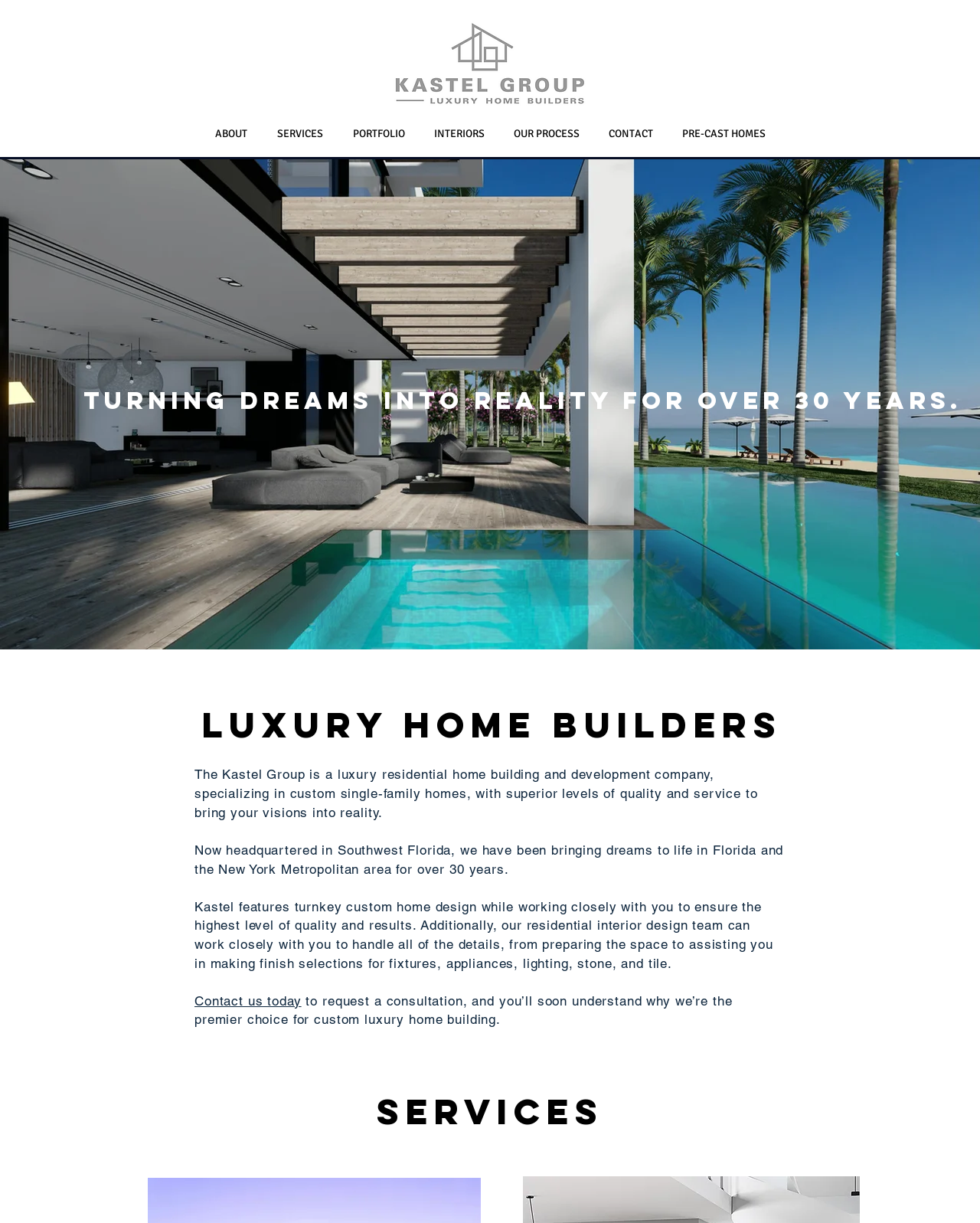What can you do by contacting the Kastel Group?
Provide a detailed and well-explained answer to the question.

Based on the webpage content, specifically the link element with the text 'Contact us today' and the surrounding text 'to request a consultation, and you’ll soon understand why we’re the premier choice for custom luxury home building...', it can be inferred that by contacting the Kastel Group, you can request a consultation.